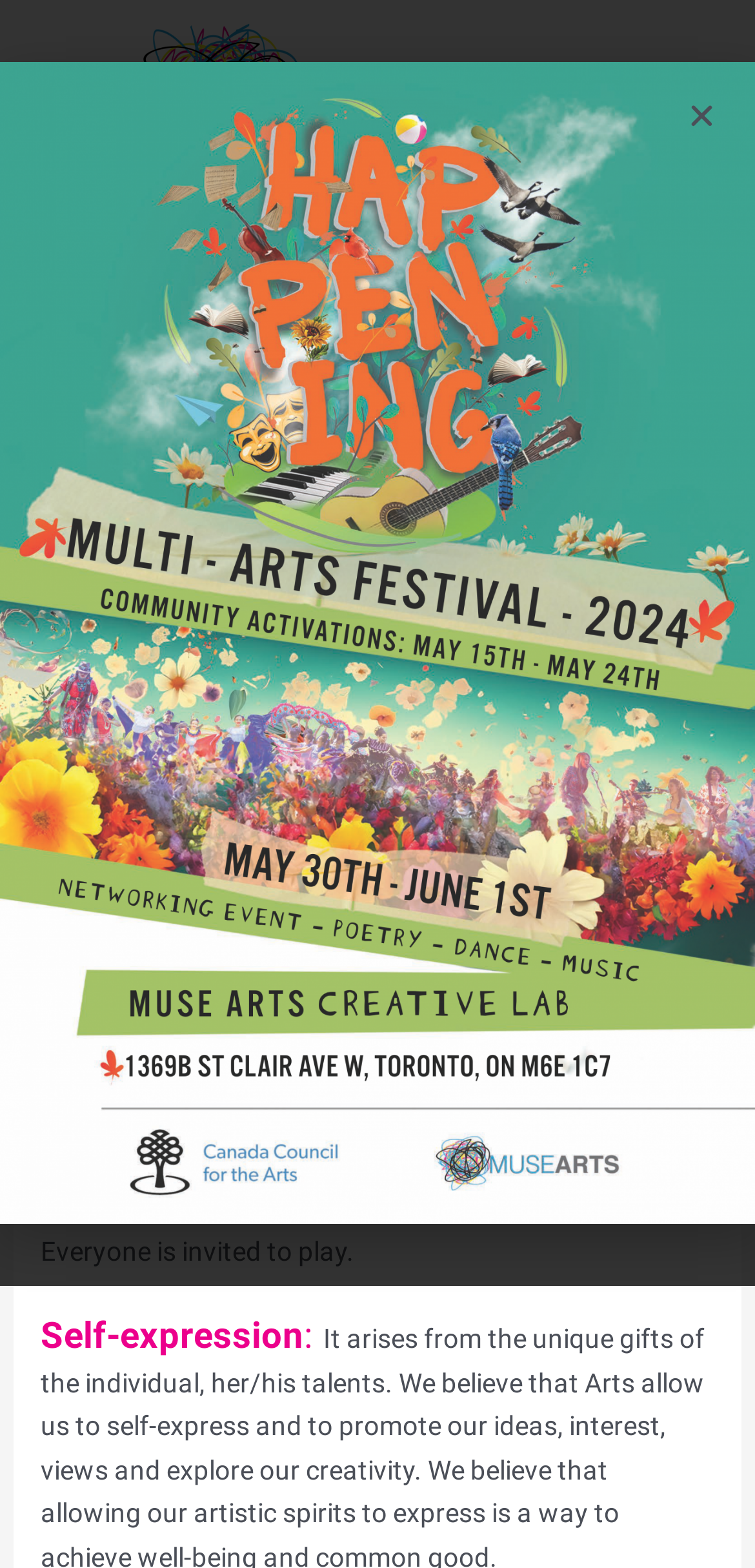What is the third principle mentioned?
Please provide a single word or phrase in response based on the screenshot.

Self-expression